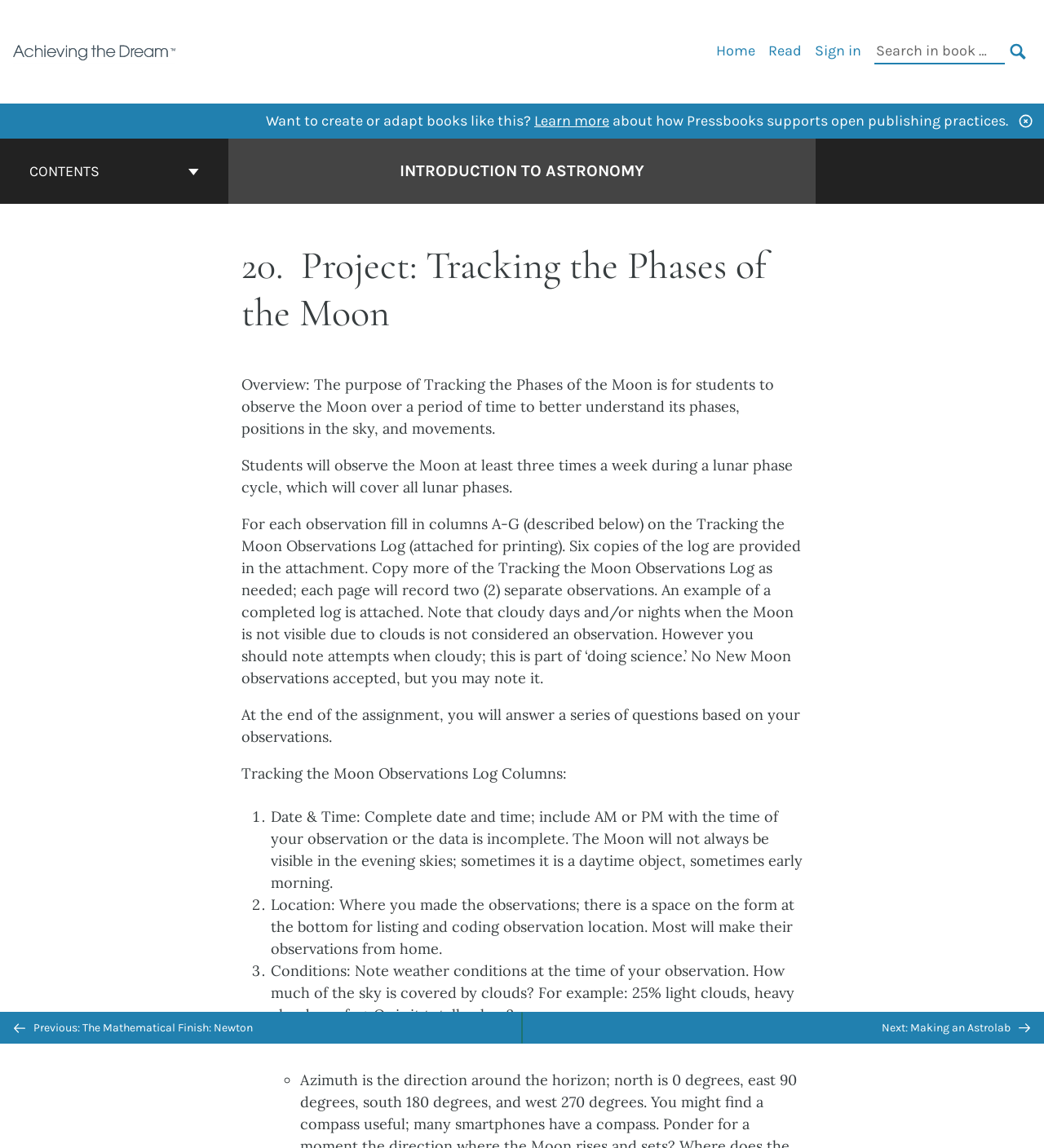Please identify the bounding box coordinates of where to click in order to follow the instruction: "Go to the cover page of Introduction to Astronomy".

[0.383, 0.138, 0.617, 0.16]